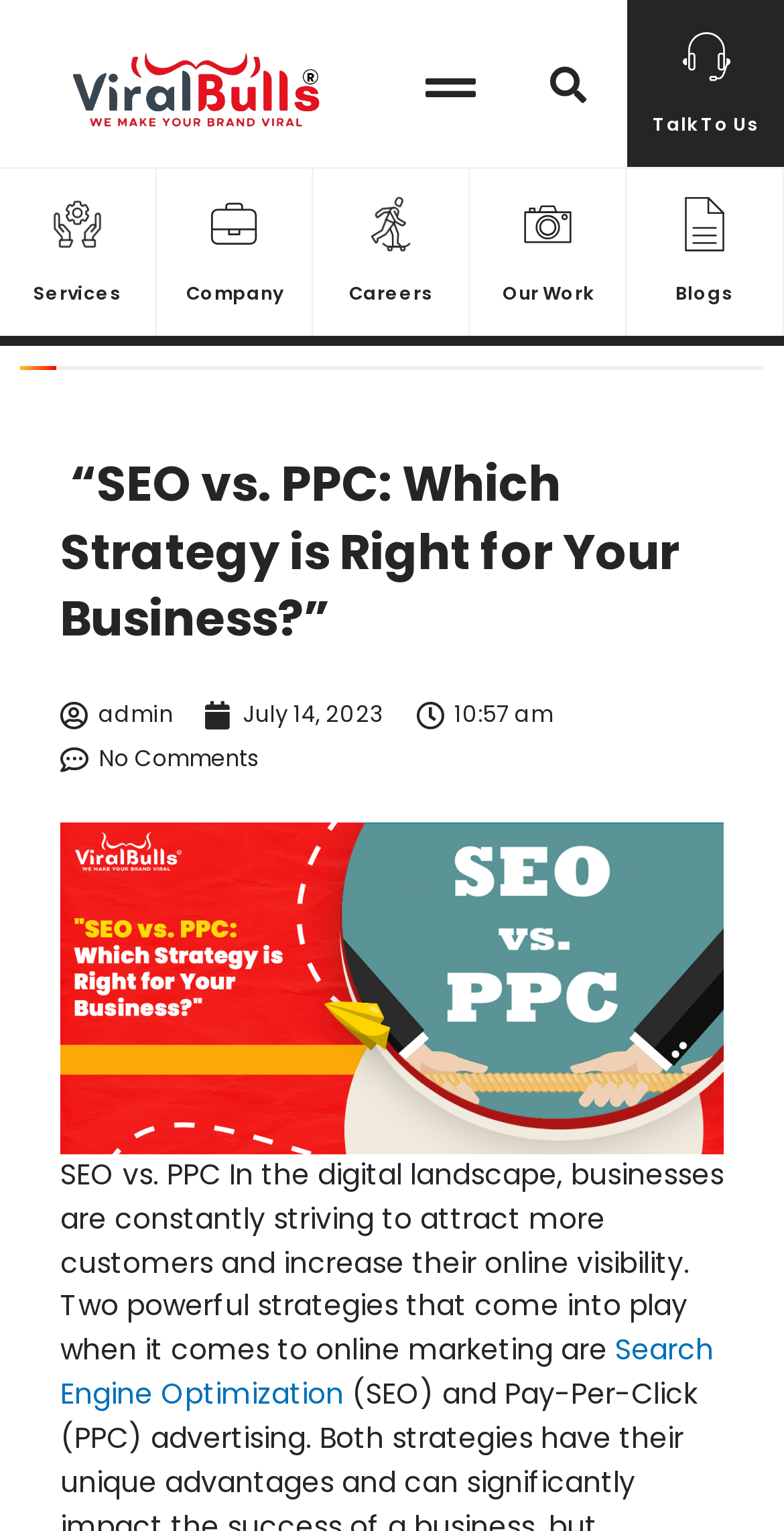What is the topic of the article?
Please provide a single word or phrase based on the screenshot.

SEO vs. PPC